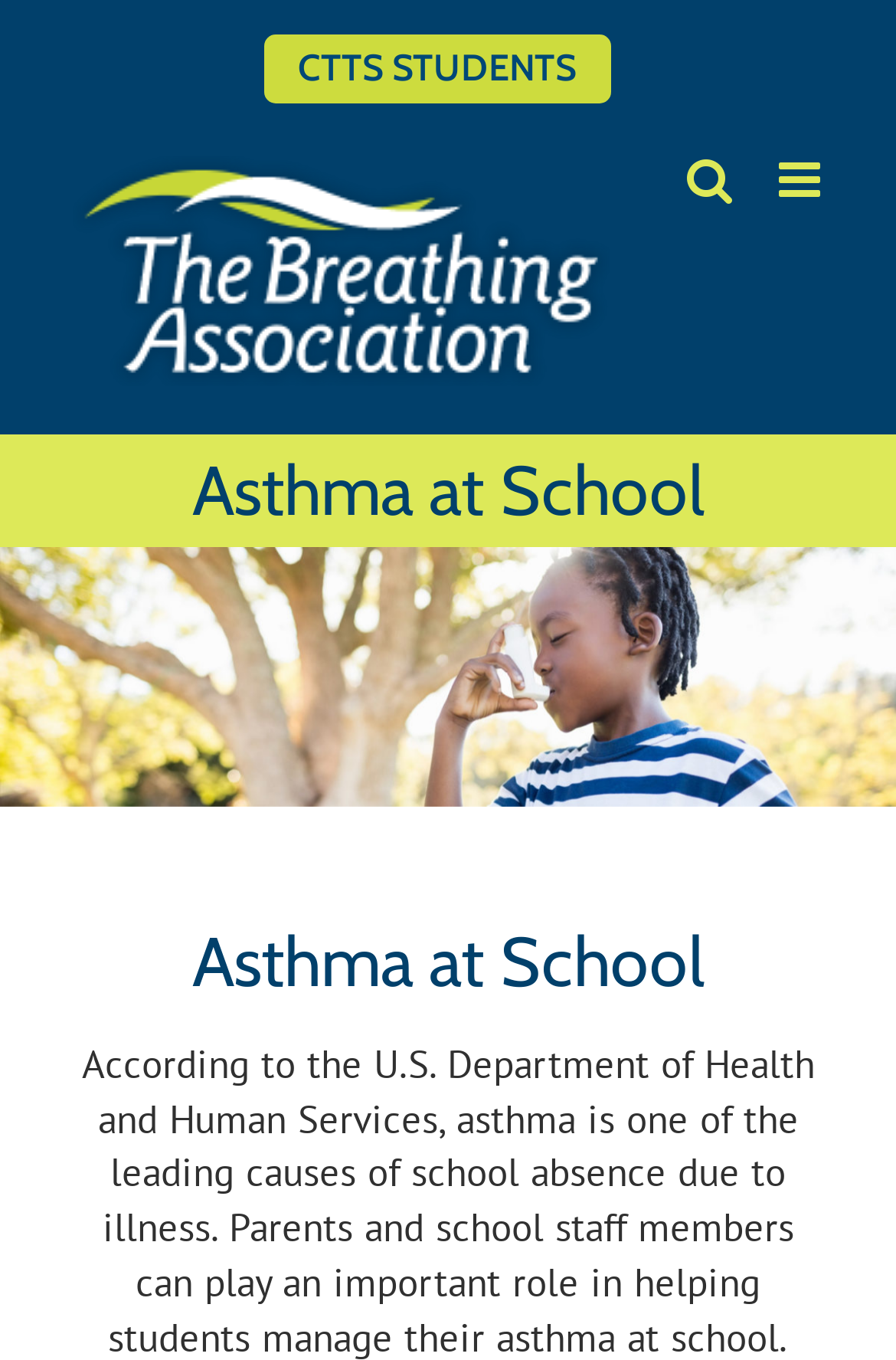Given the element description "alt="The Breathing Association Logo"" in the screenshot, predict the bounding box coordinates of that UI element.

[0.077, 0.112, 0.712, 0.284]